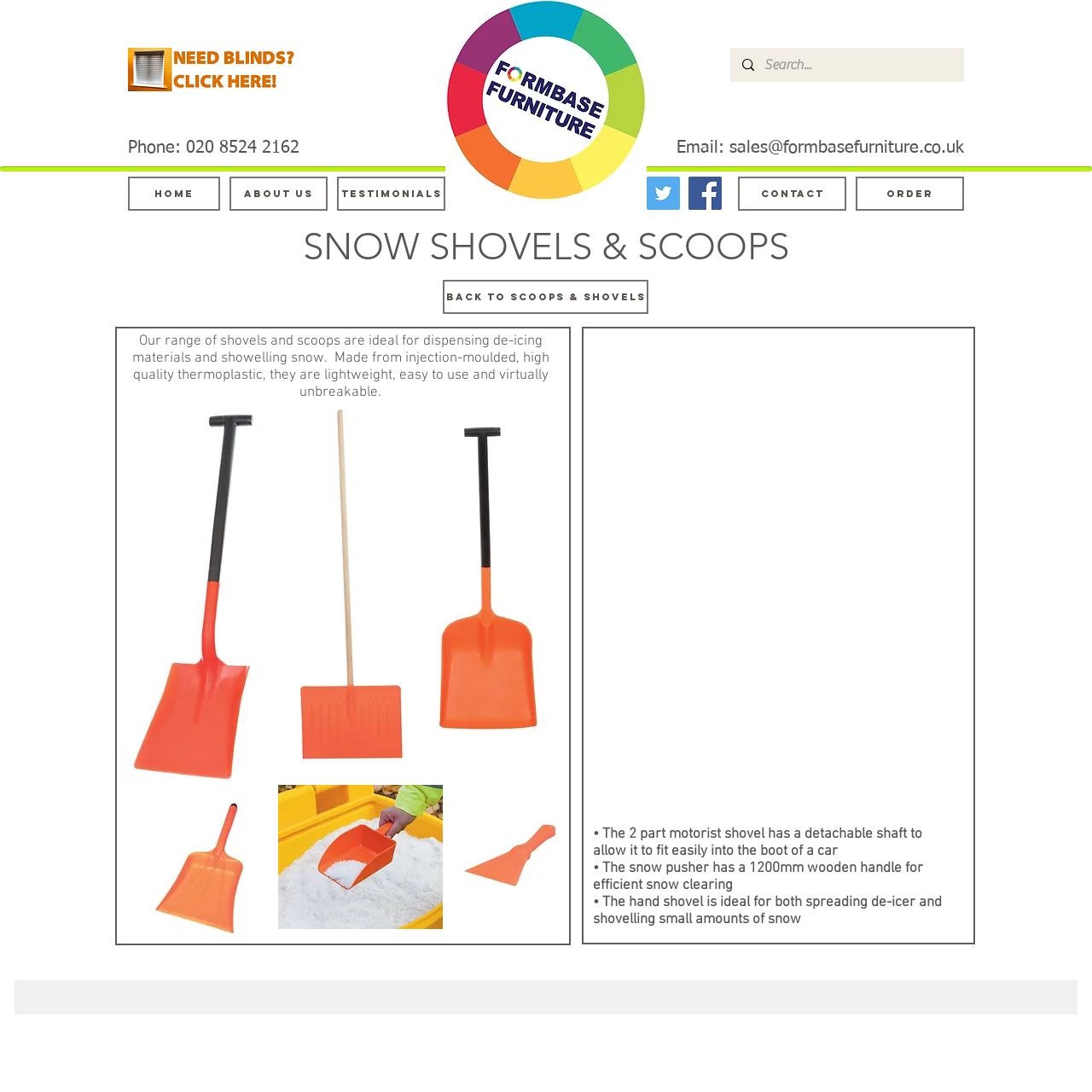What is the phone number of the company?
Based on the screenshot, answer the question with a single word or phrase.

020 8524 2162